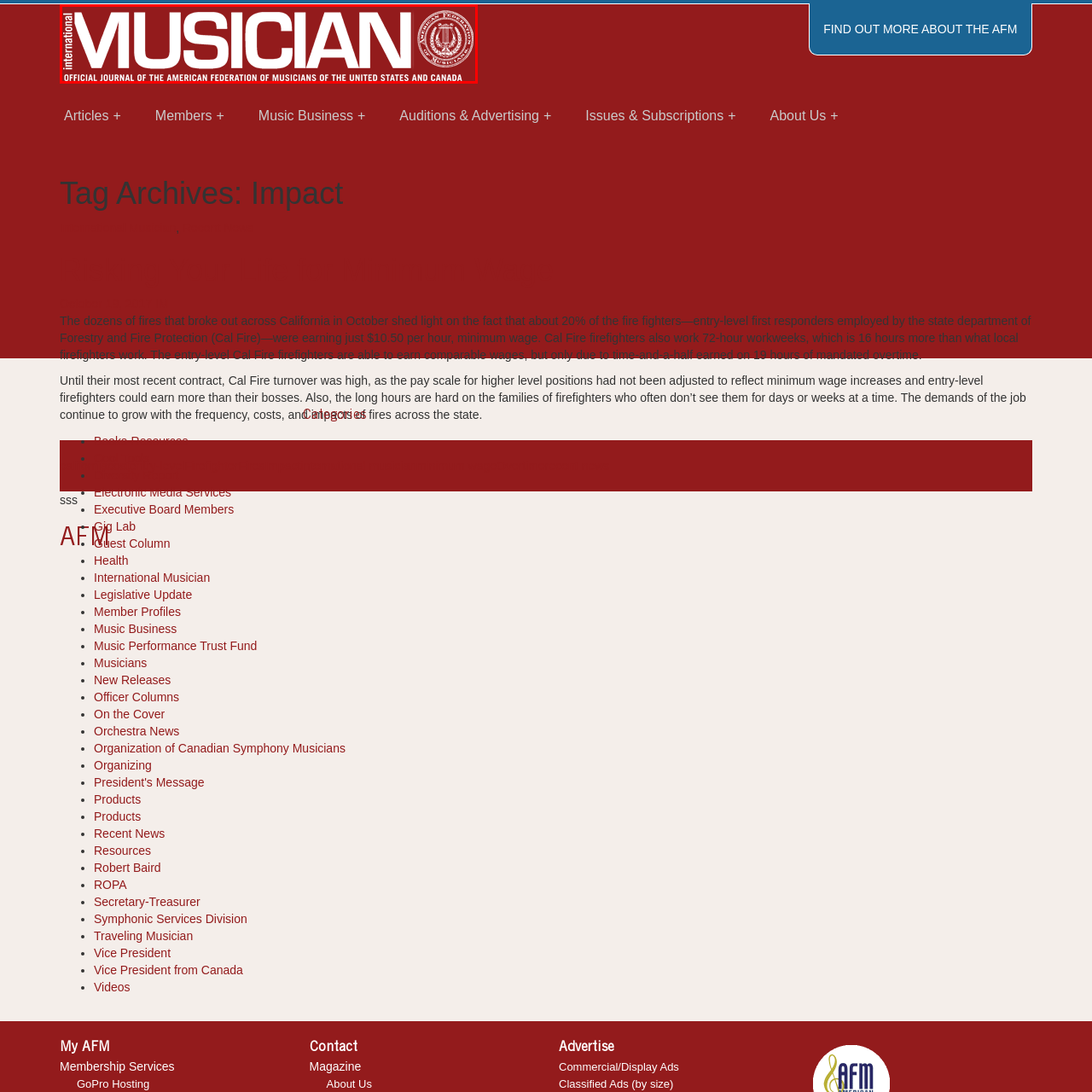Offer a detailed account of the image that is framed by the red bounding box.

The image showcases the title banner for "International Musician," which is the official journal of the American Federation of Musicians of the United States and Canada. The design features bold white text against a striking red background, emphasizing the word "MUSICIAN" prominently in uppercase letters. Below, the subtitle reads "OFFICIAL JOURNAL OF THE AMERICAN FEDERATION OF MUSICIANS OF THE UNITED STATES AND CANADA," providing context about the publication's purpose and affiliation. An emblem is displayed on the right side, enhancing its official appearance and connecting to the union's identity, making it clear that this journal serves as a vital resource for musicians across North America.